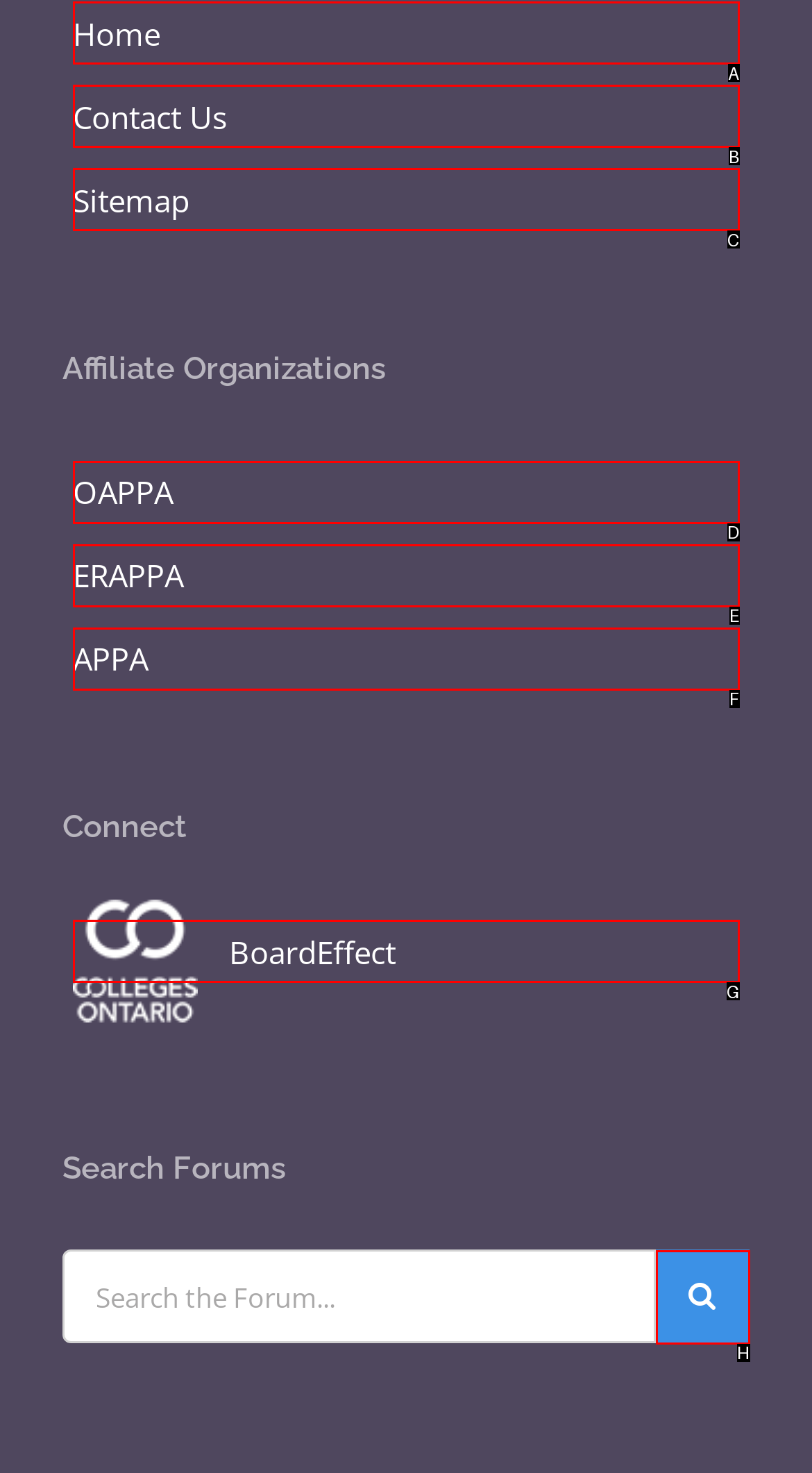Tell me the letter of the option that corresponds to the description: Contact Us
Answer using the letter from the given choices directly.

B